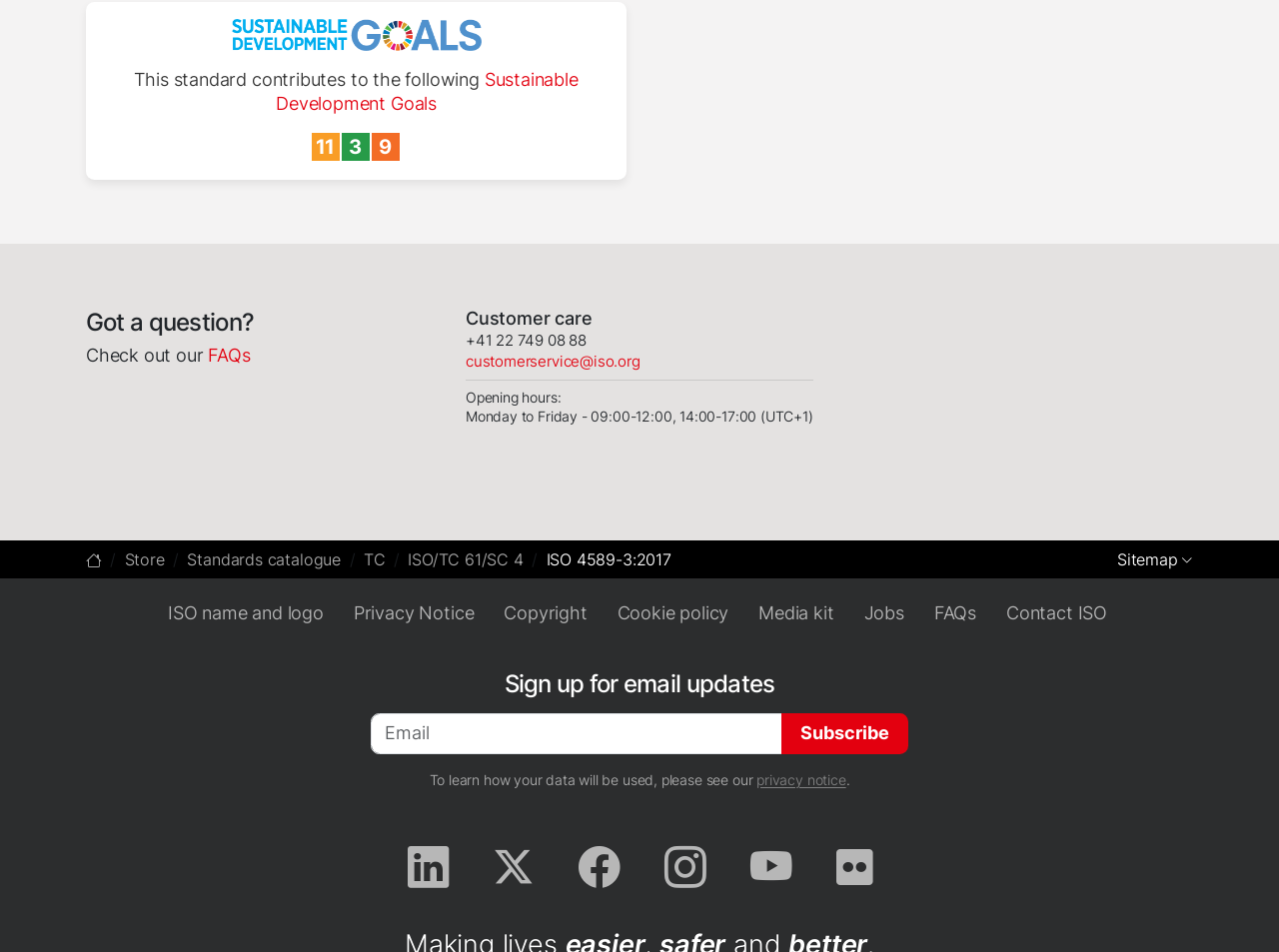What is the purpose of the textbox?
From the details in the image, answer the question comprehensively.

I found the purpose of the textbox by looking at the section with the heading 'Sign up for email updates' and found a textbox labeled 'Email' which is required to enter an email address to receive updates.